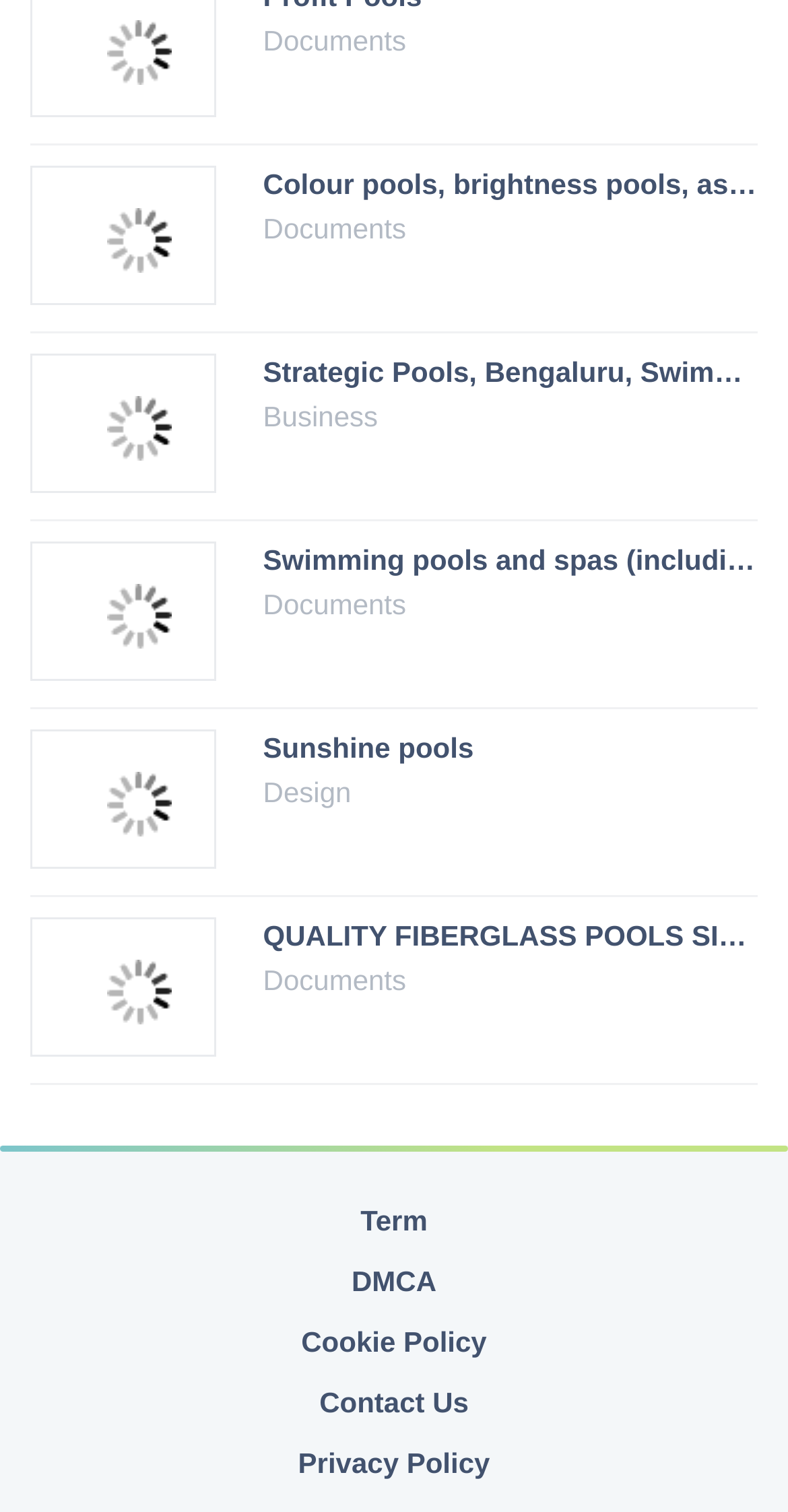Could you highlight the region that needs to be clicked to execute the instruction: "Read reviews on Hohne Pools"?

[0.092, 0.35, 0.456, 0.54]